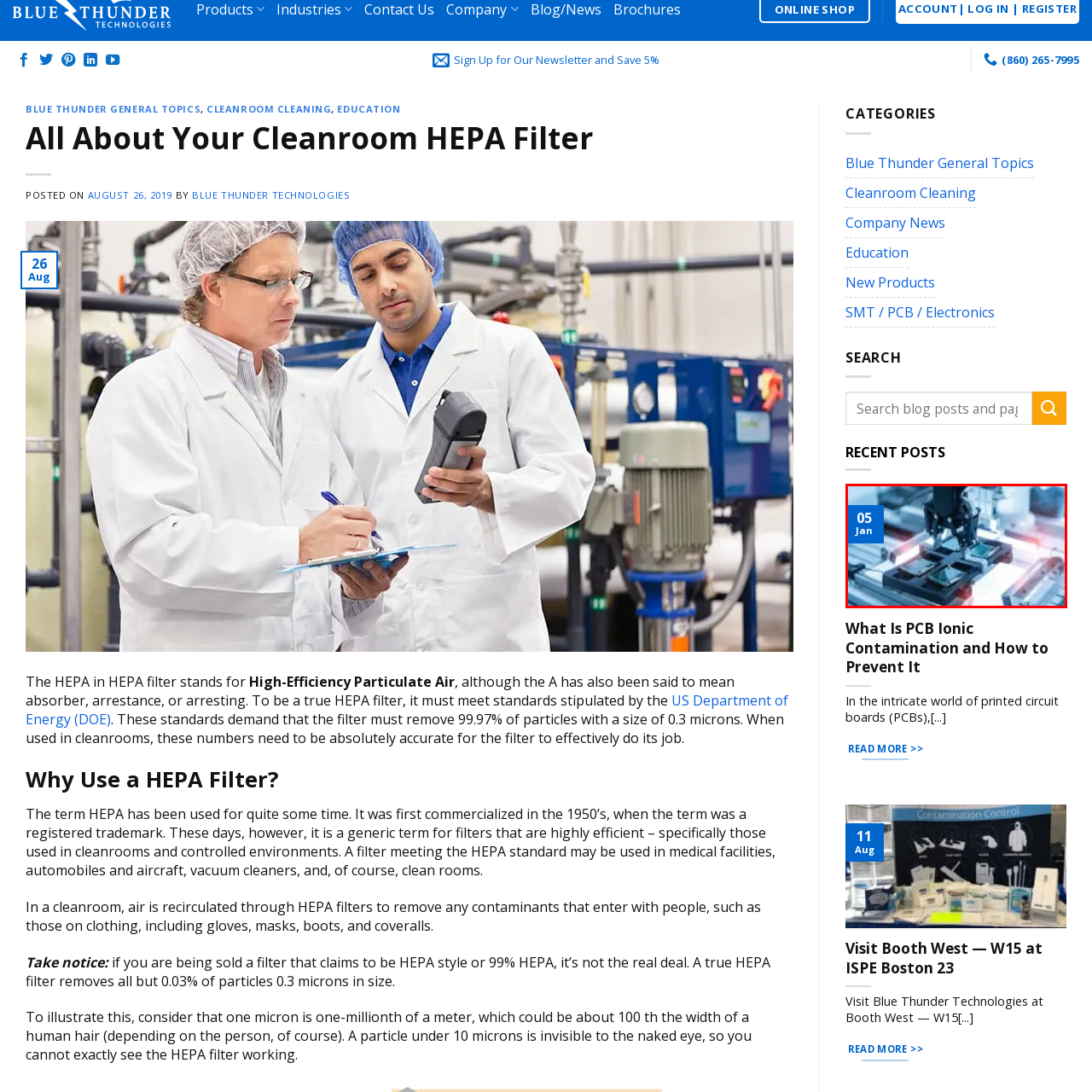Refer to the section enclosed in the red box, What is being handled by the robotic arms? Please answer briefly with a single word or phrase.

Printed circuit boards